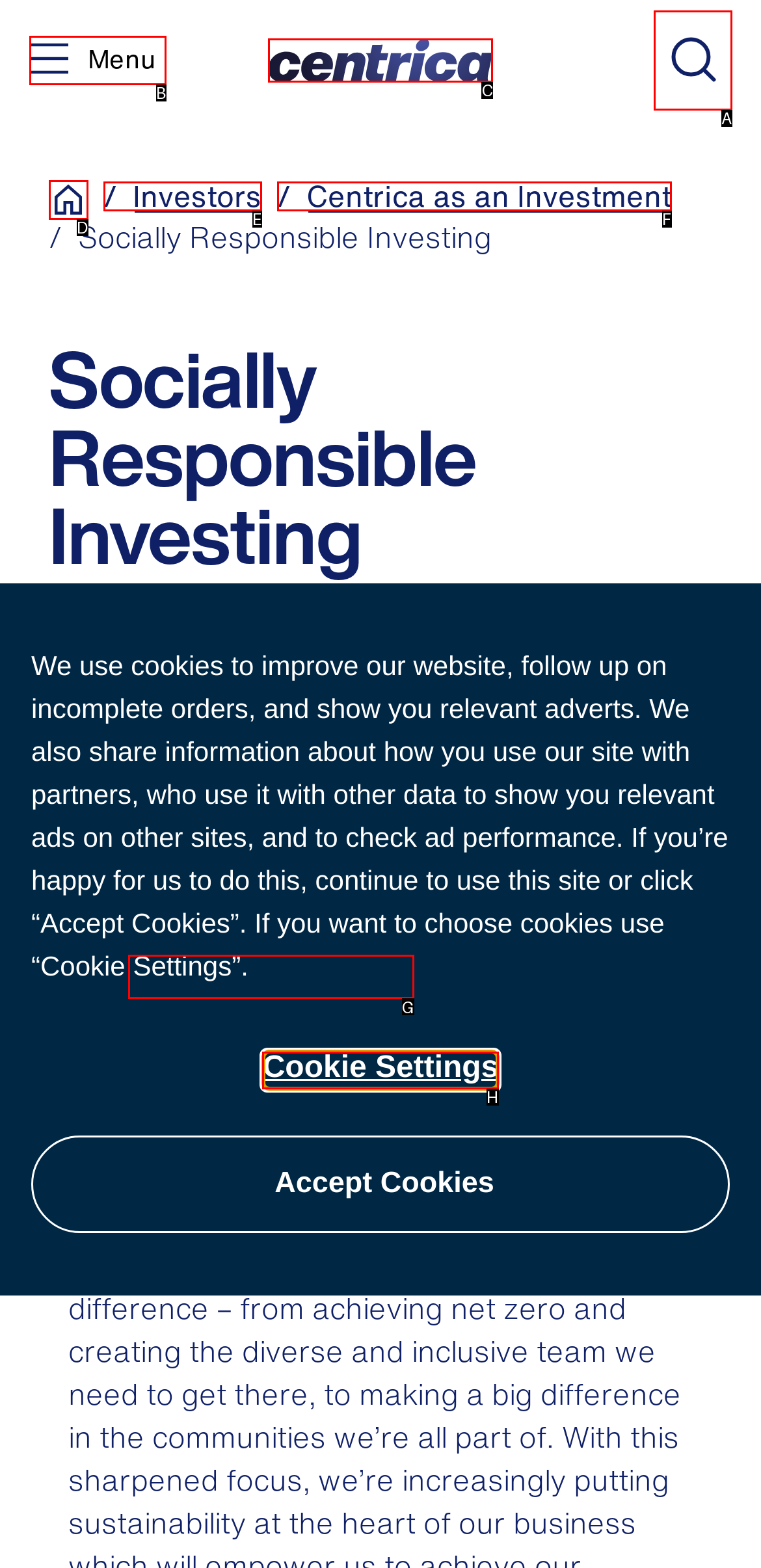Point out which UI element to click to complete this task: Learn about People & Planet Plan
Answer with the letter corresponding to the right option from the available choices.

G